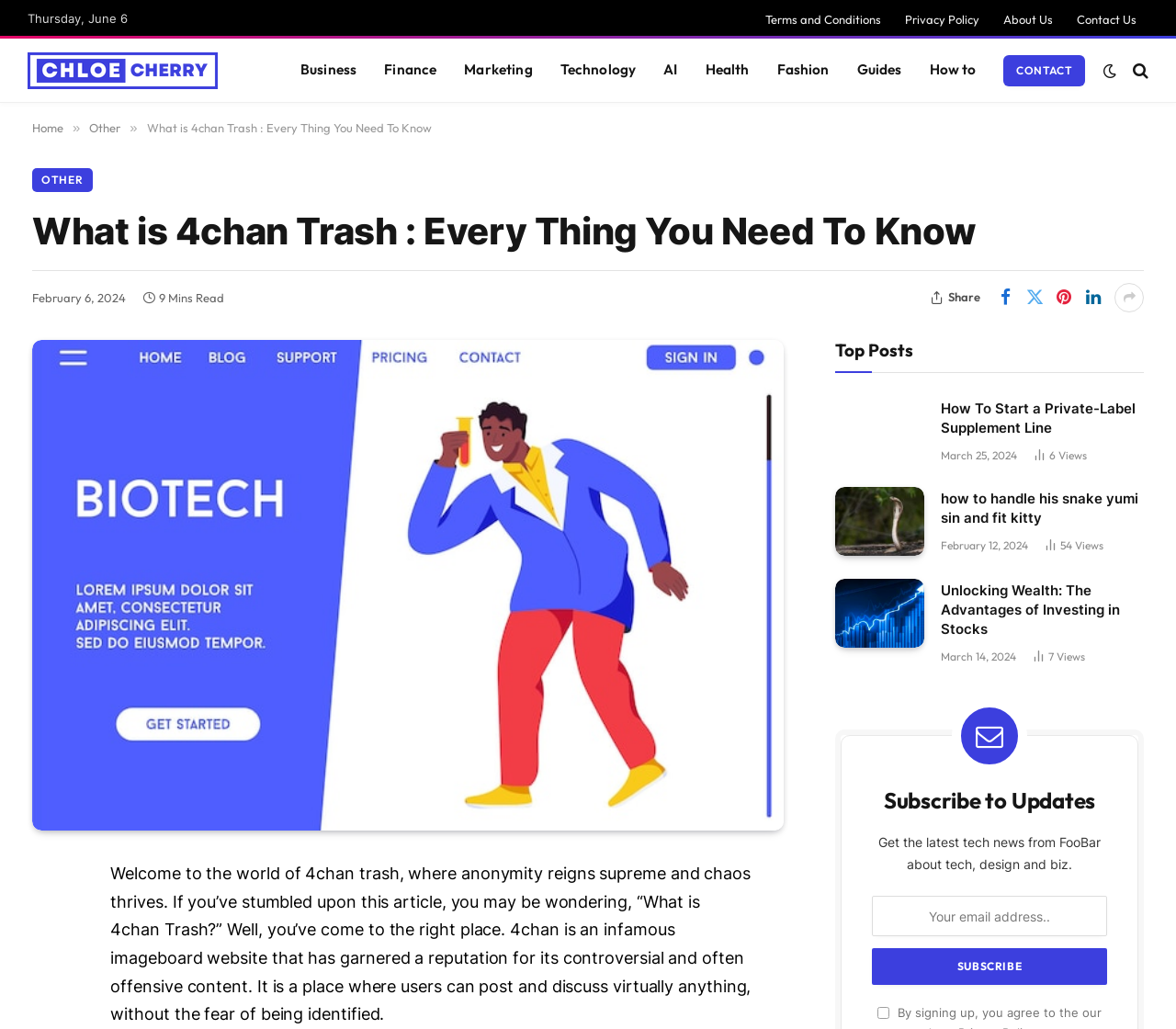Identify the coordinates of the bounding box for the element that must be clicked to accomplish the instruction: "Enter email address in the subscription textbox".

[0.741, 0.871, 0.942, 0.91]